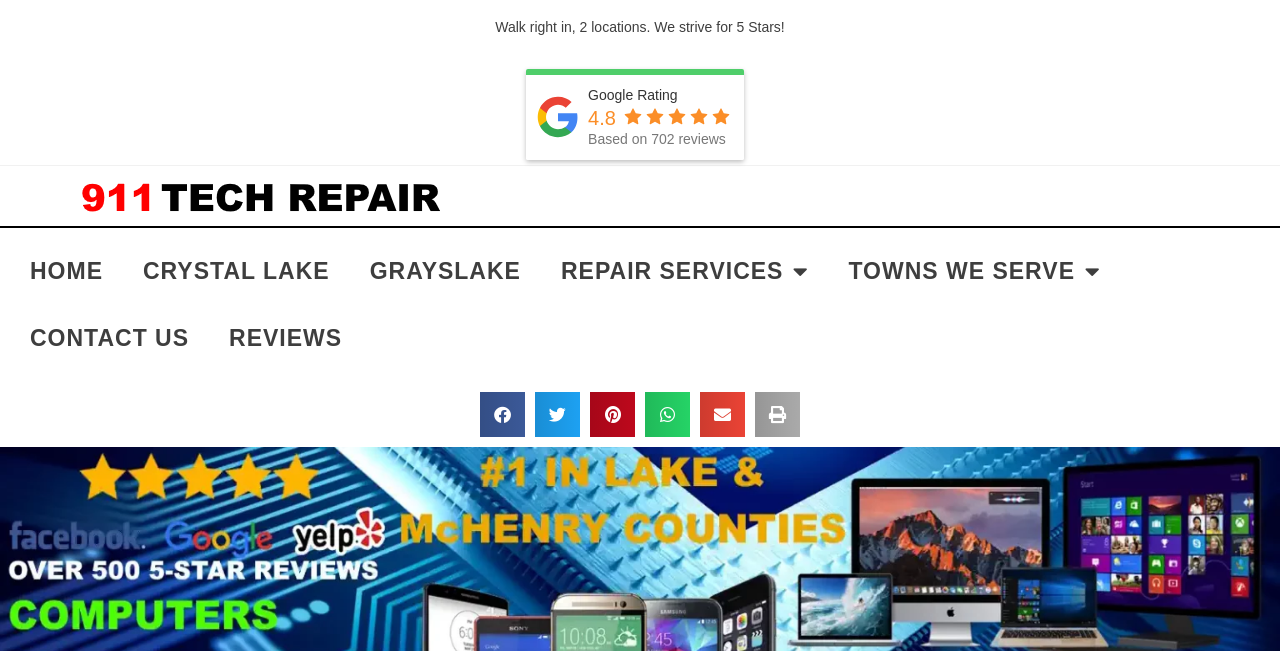Answer the question below using just one word or a short phrase: 
What are the services provided by 911 Tech Repair?

Cell Phone and Computer Repair